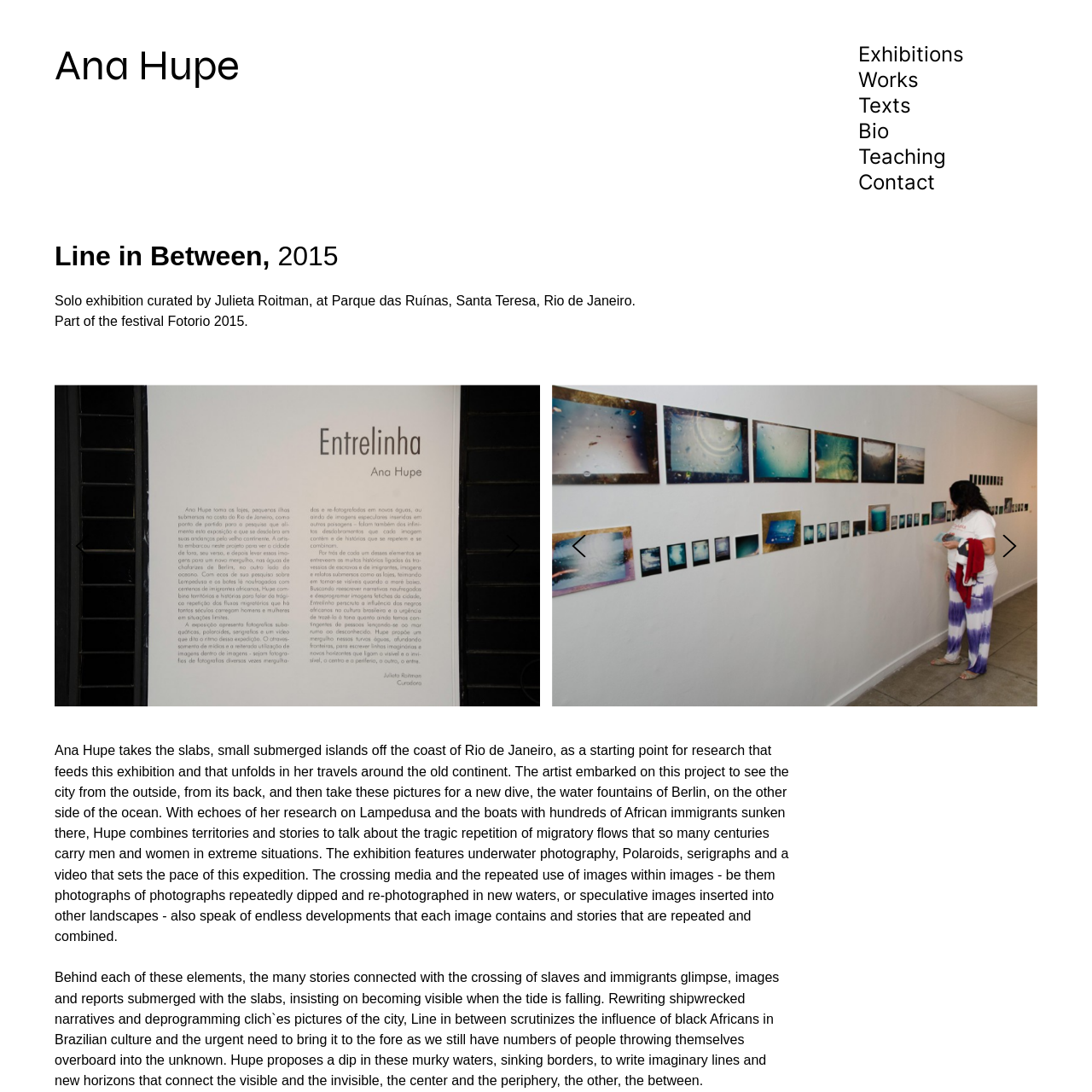What is a primary theme explored in Ana Hupe's work?
Focus on the visual details within the red bounding box and provide an in-depth answer based on your observations.

The caption states that Ana Hupe's work is a critical exploration of themes related to migration, memory, and the hidden narratives of those who have crossed borders, often under tragic circumstances.